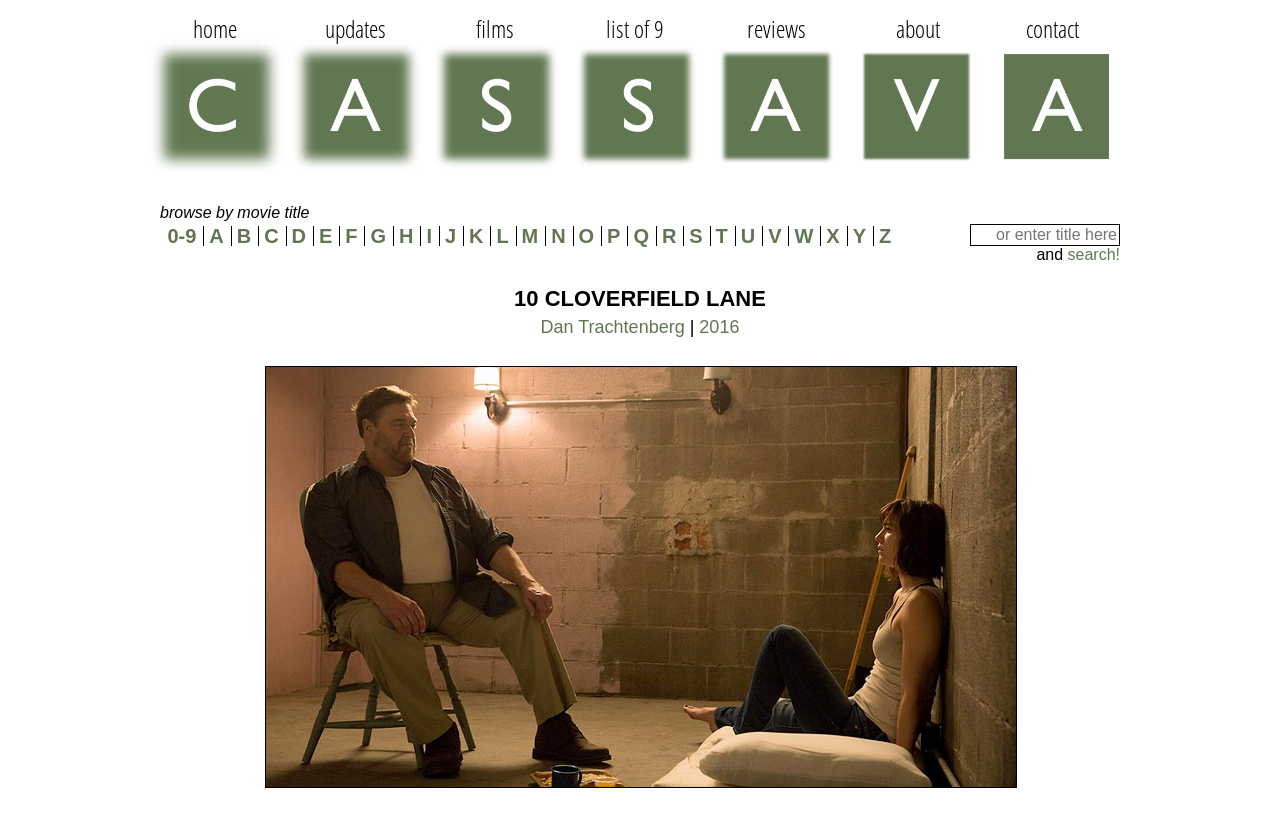Who is the director of the movie? Look at the image and give a one-word or short phrase answer.

Dan Trachtenberg